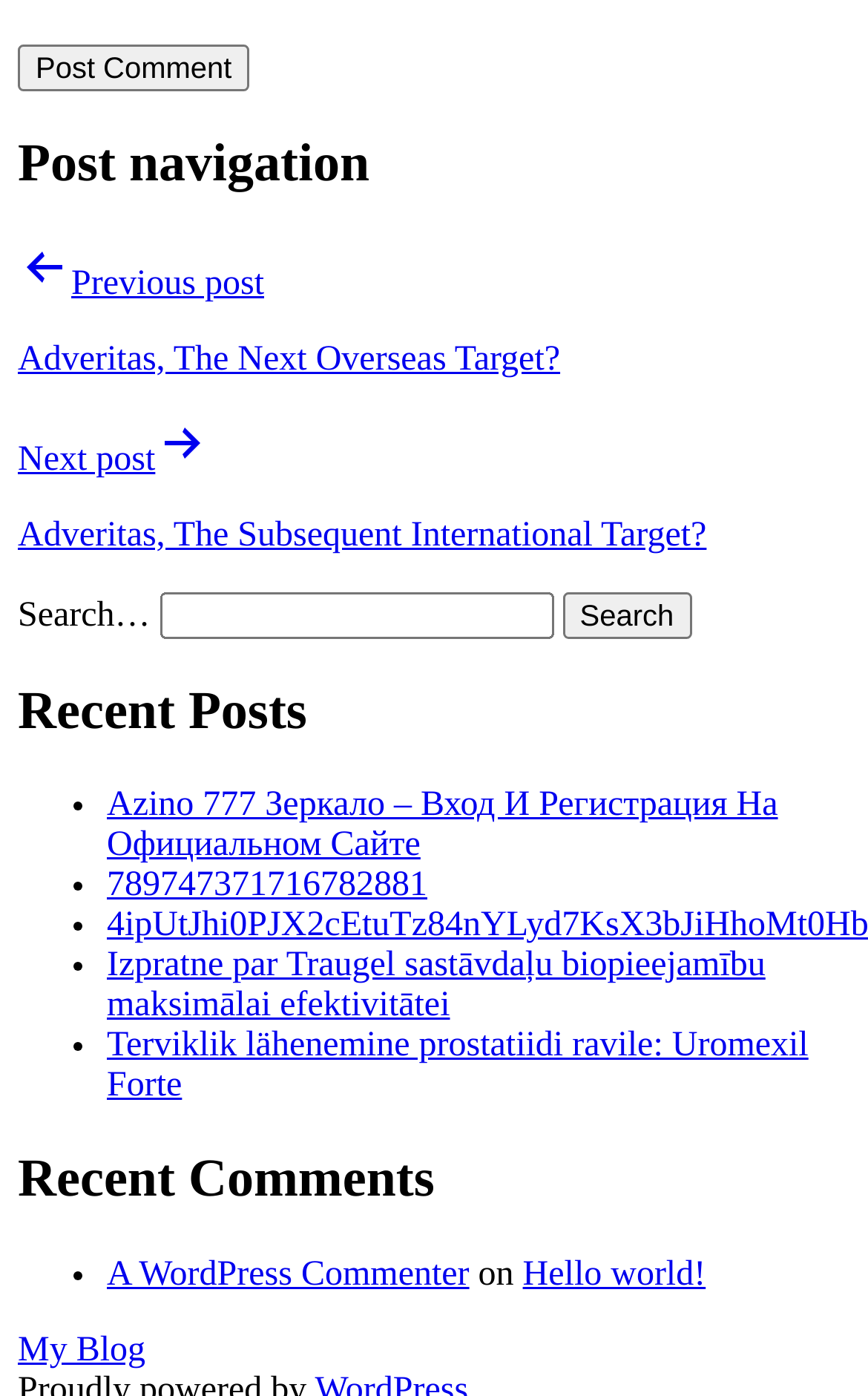What is the text on the link at the bottom?
Please answer the question with a detailed response using the information from the screenshot.

I found the link at the bottom of the webpage with a bounding box coordinate of [0.021, 0.954, 0.168, 0.981] and the OCR text 'My Blog'.